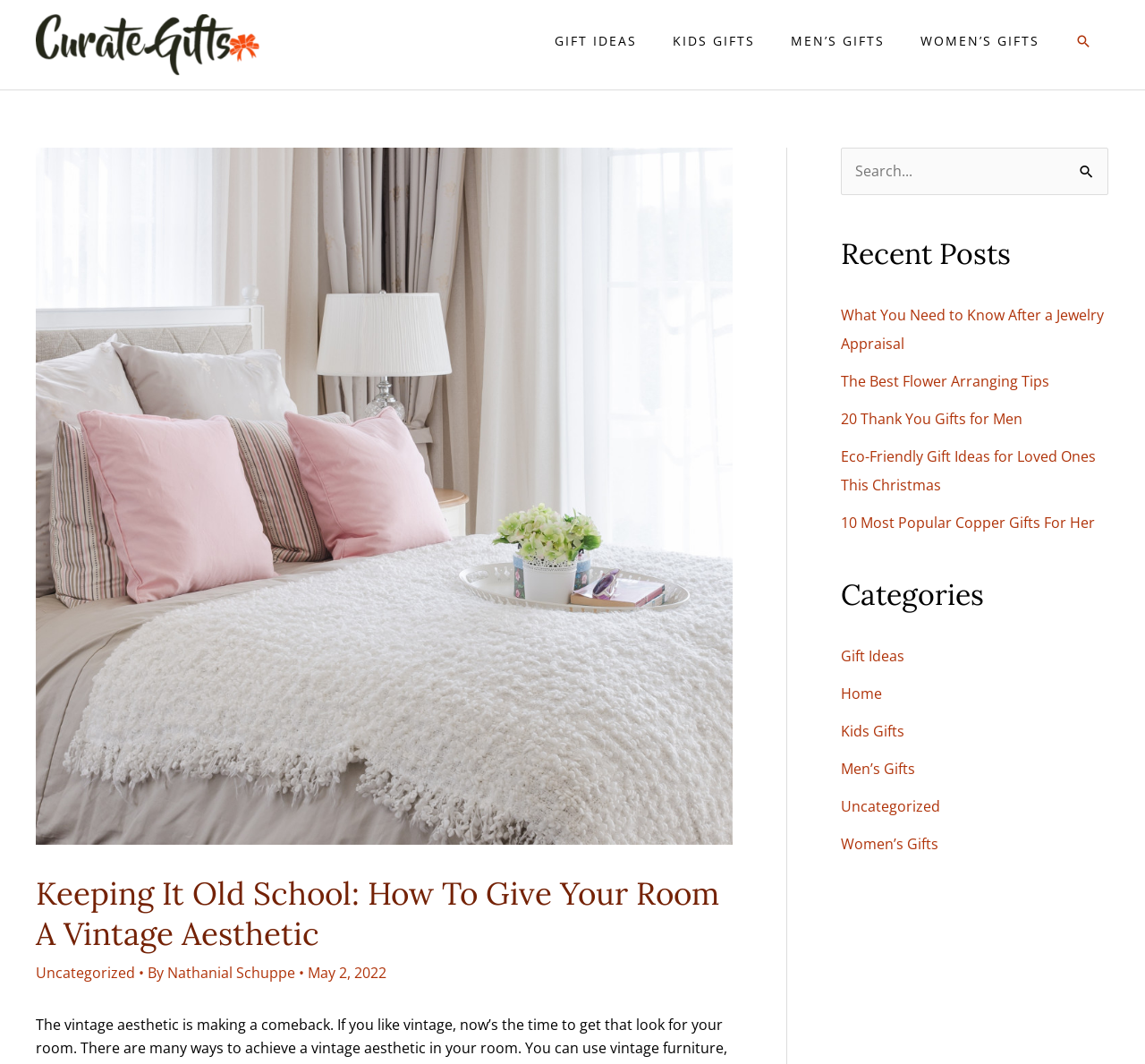Point out the bounding box coordinates of the section to click in order to follow this instruction: "Search for something".

[0.734, 0.139, 0.968, 0.183]